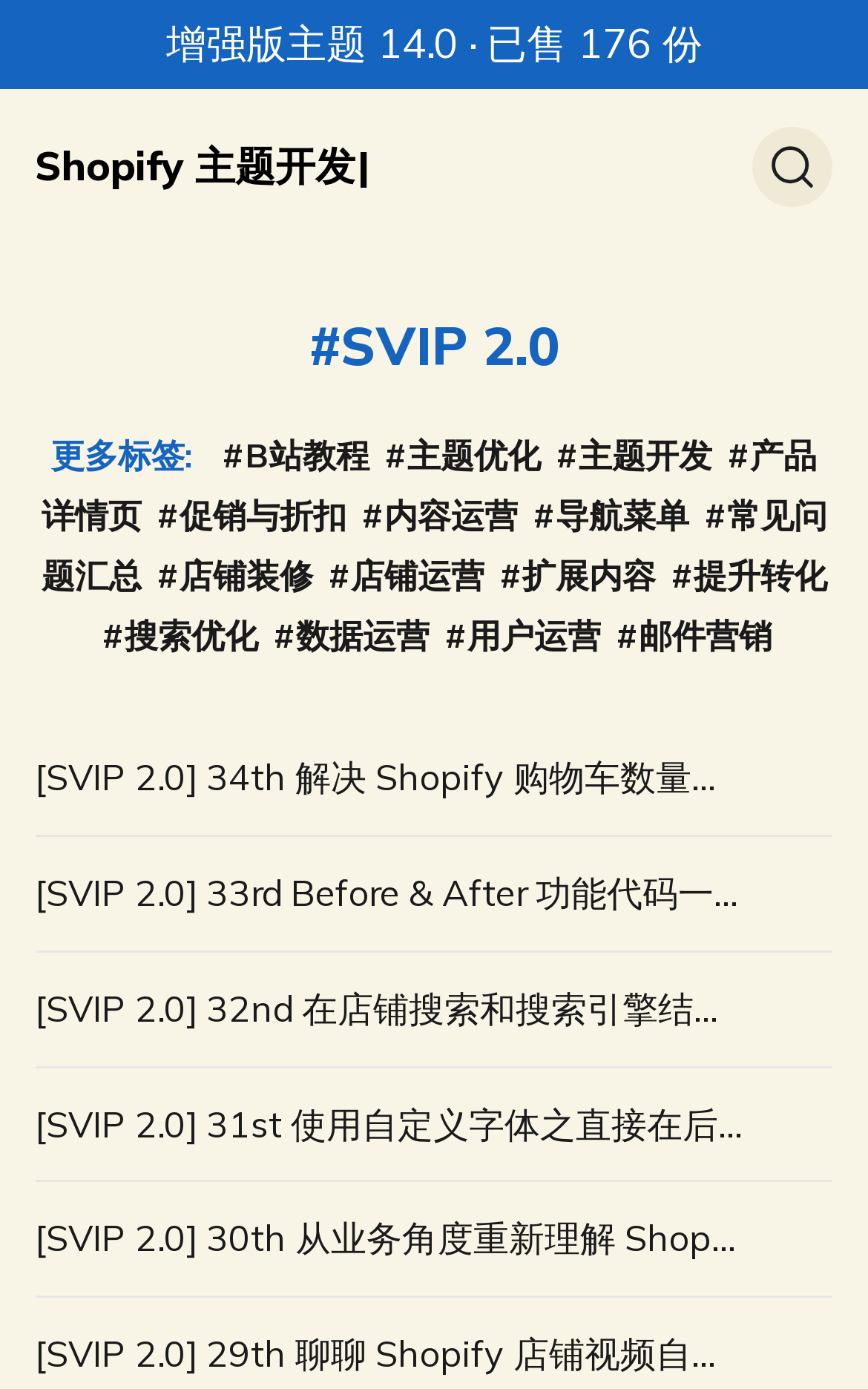Please answer the following question using a single word or phrase: What type of content is provided in the articles?

Shopify tutorials and guides